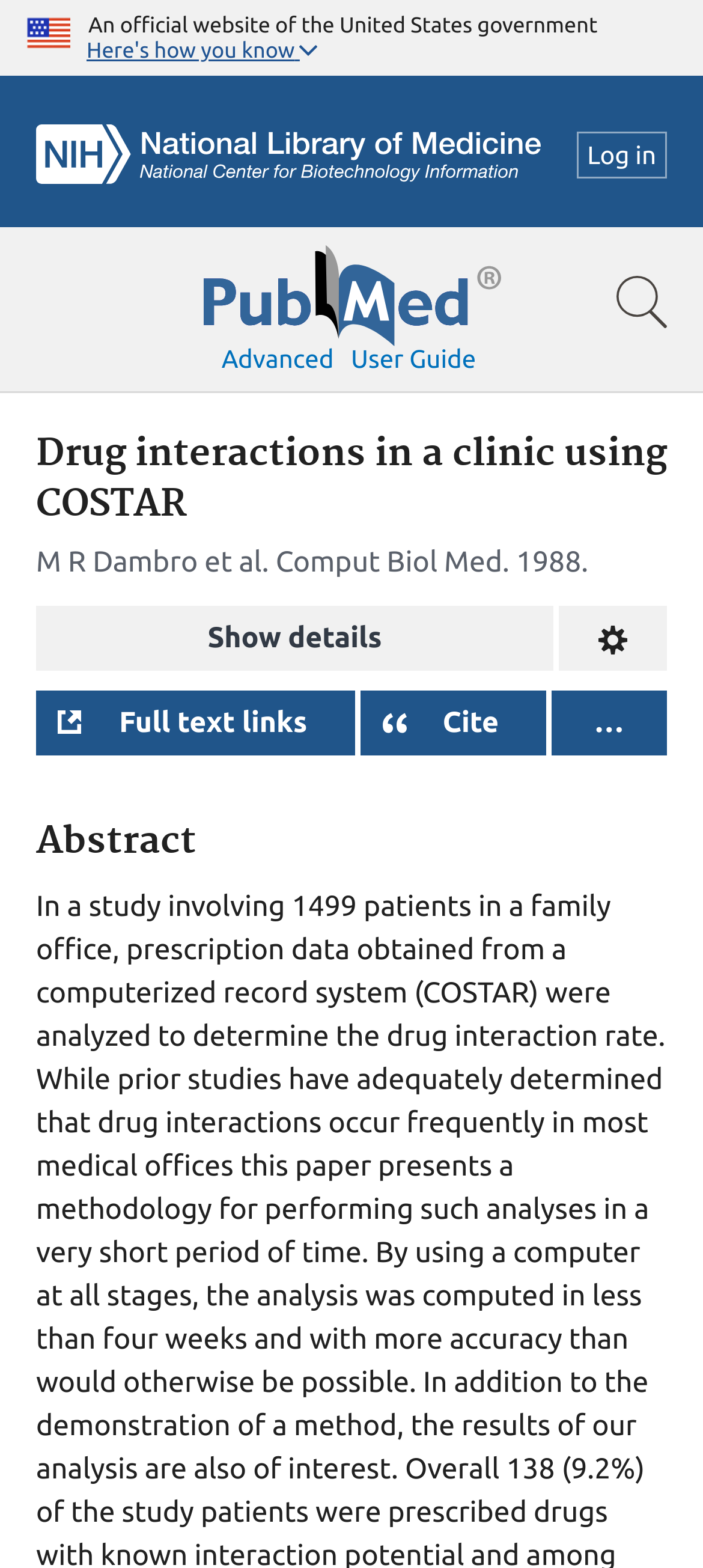What is the purpose of the button 'Show details'? Observe the screenshot and provide a one-word or short phrase answer.

To show full article details